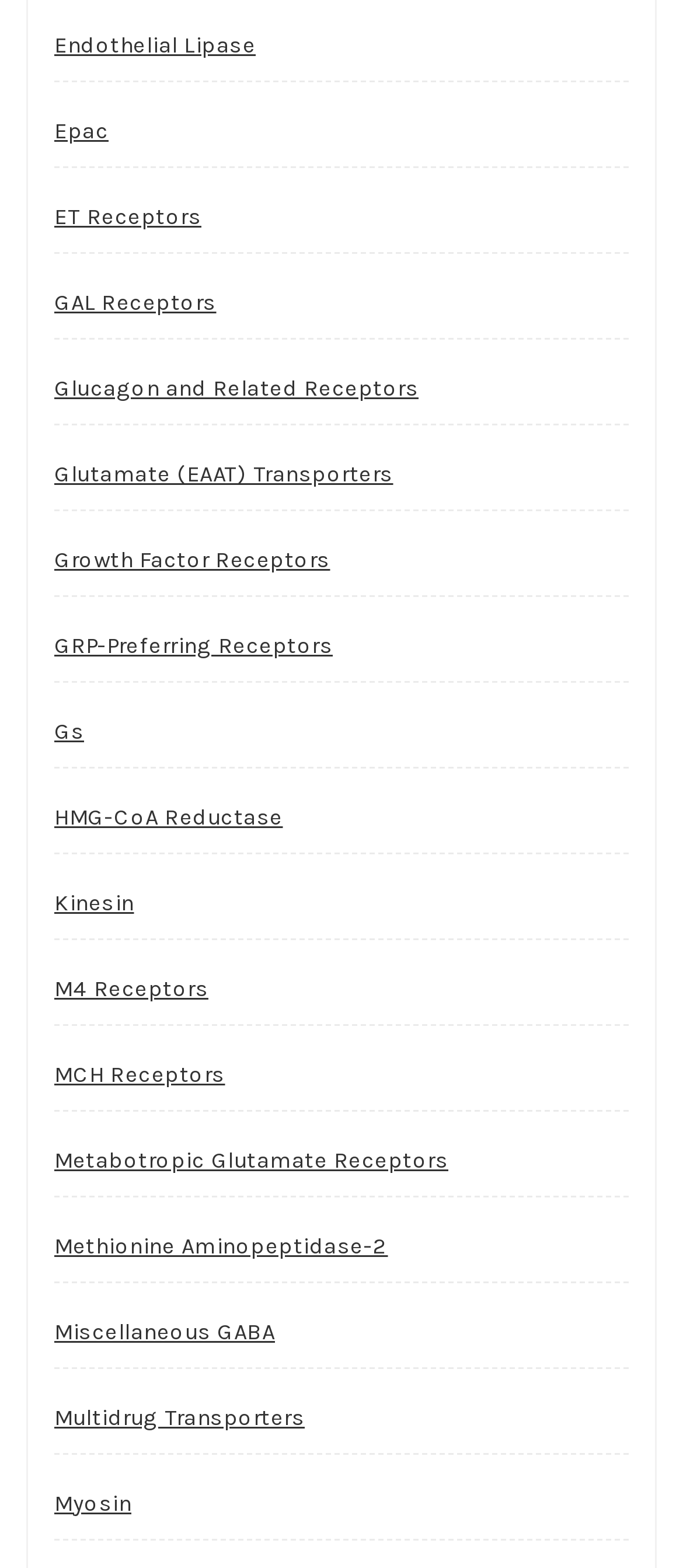What is the first link on the webpage?
From the image, respond with a single word or phrase.

Endothelial Lipase